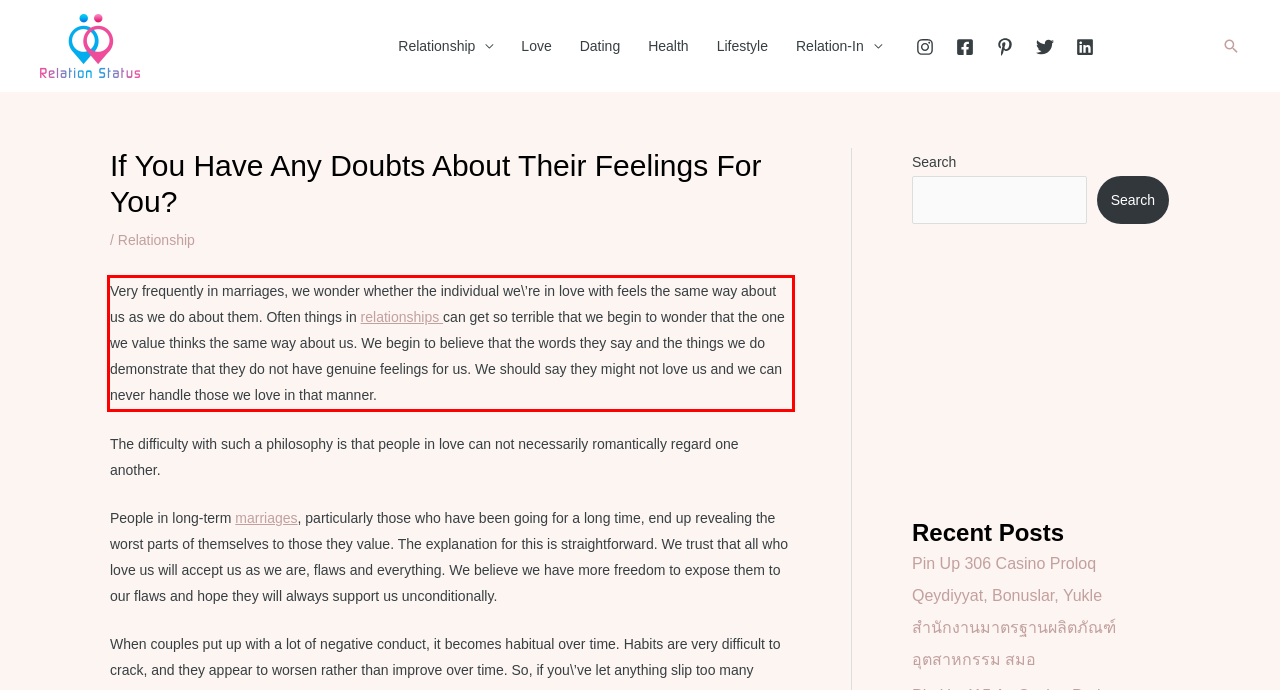The screenshot you have been given contains a UI element surrounded by a red rectangle. Use OCR to read and extract the text inside this red rectangle.

Very frequently in marriages, we wonder whether the individual we\’re in love with feels the same way about us as we do about them. Often things in relationships can get so terrible that we begin to wonder that the one we value thinks the same way about us. We begin to believe that the words they say and the things we do demonstrate that they do not have genuine feelings for us. We should say they might not love us and we can never handle those we love in that manner.